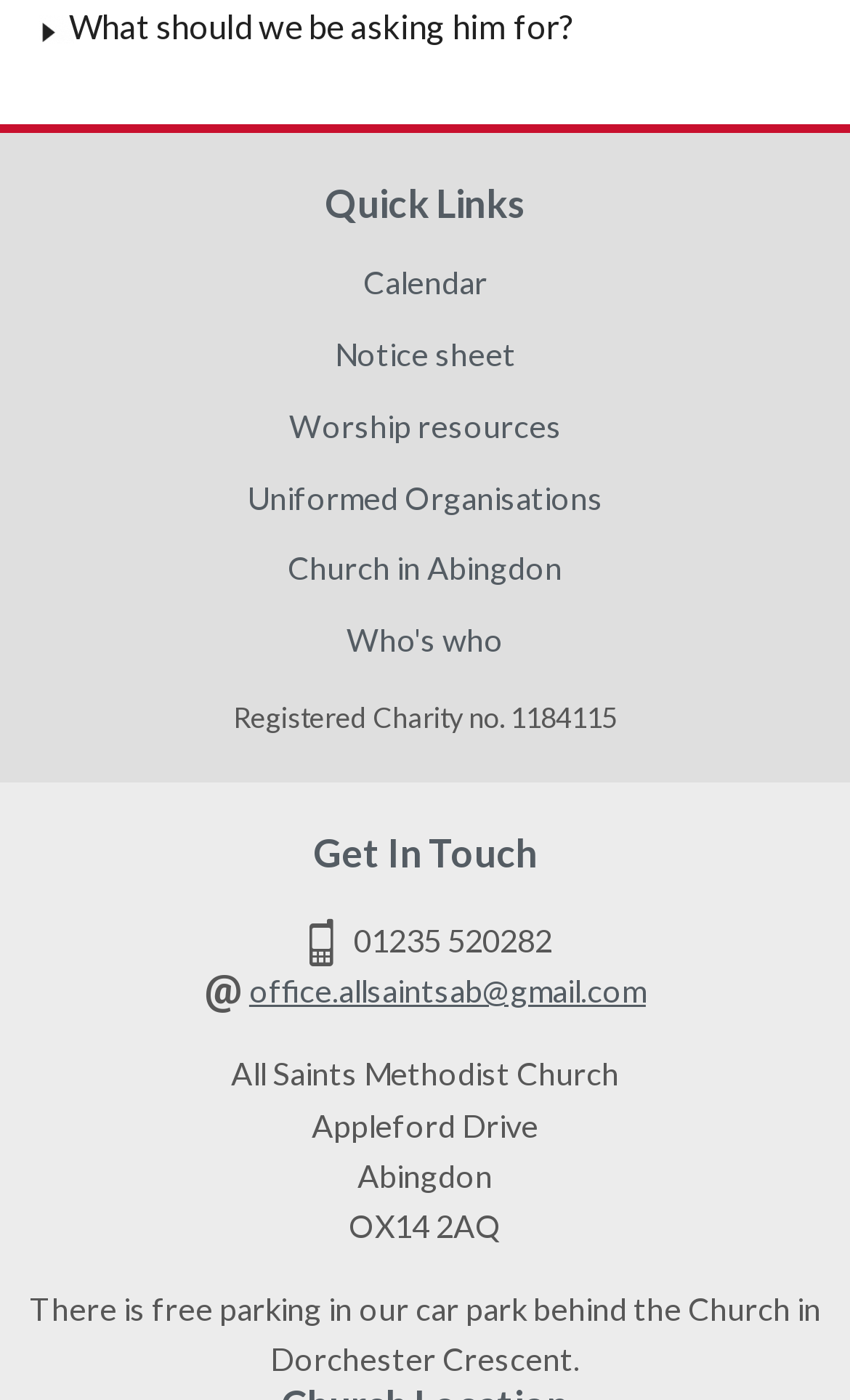From the given element description: "Church in Abingdon", find the bounding box for the UI element. Provide the coordinates as four float numbers between 0 and 1, in the order [left, top, right, bottom].

[0.0, 0.395, 1.0, 0.446]